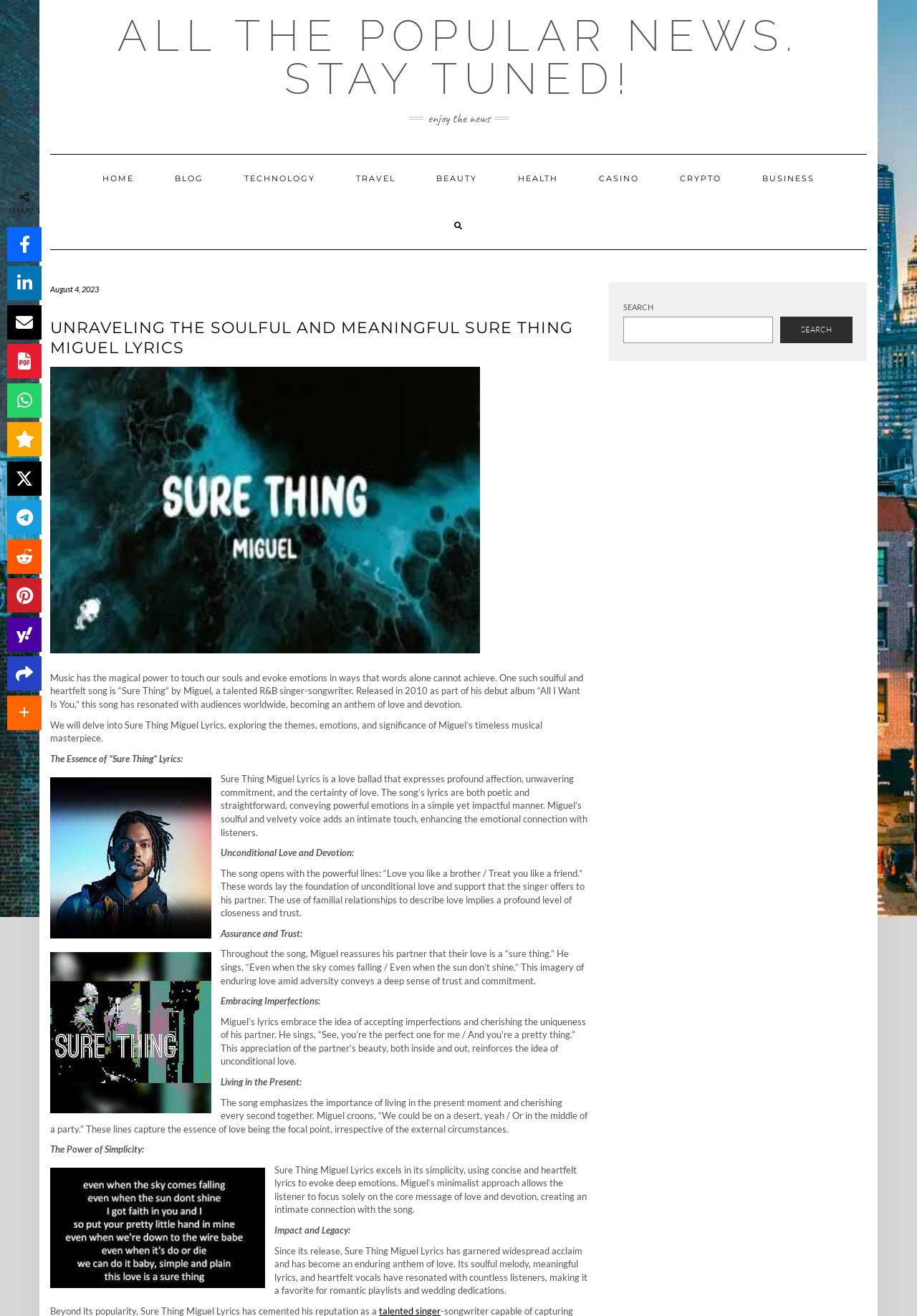Please determine the bounding box of the UI element that matches this description: Share your tutorial progress!. The coordinates should be given as (top-left x, top-left y, bottom-right x, bottom-right y), with all values between 0 and 1.

None